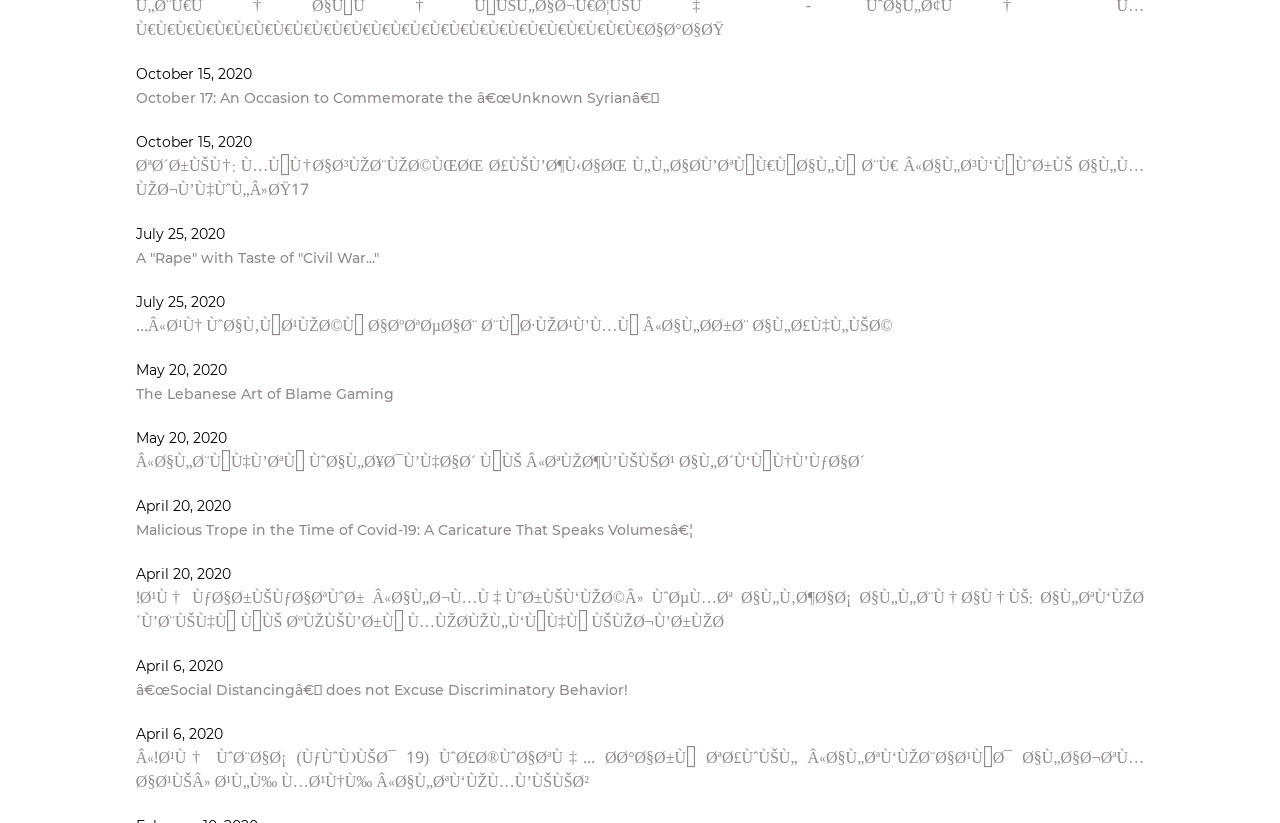Determine the bounding box coordinates of the element's region needed to click to follow the instruction: "Read the post 'The Lebanese Art of Blame Gaming'". Provide these coordinates as four float numbers between 0 and 1, formatted as [left, top, right, bottom].

[0.106, 0.467, 0.308, 0.489]